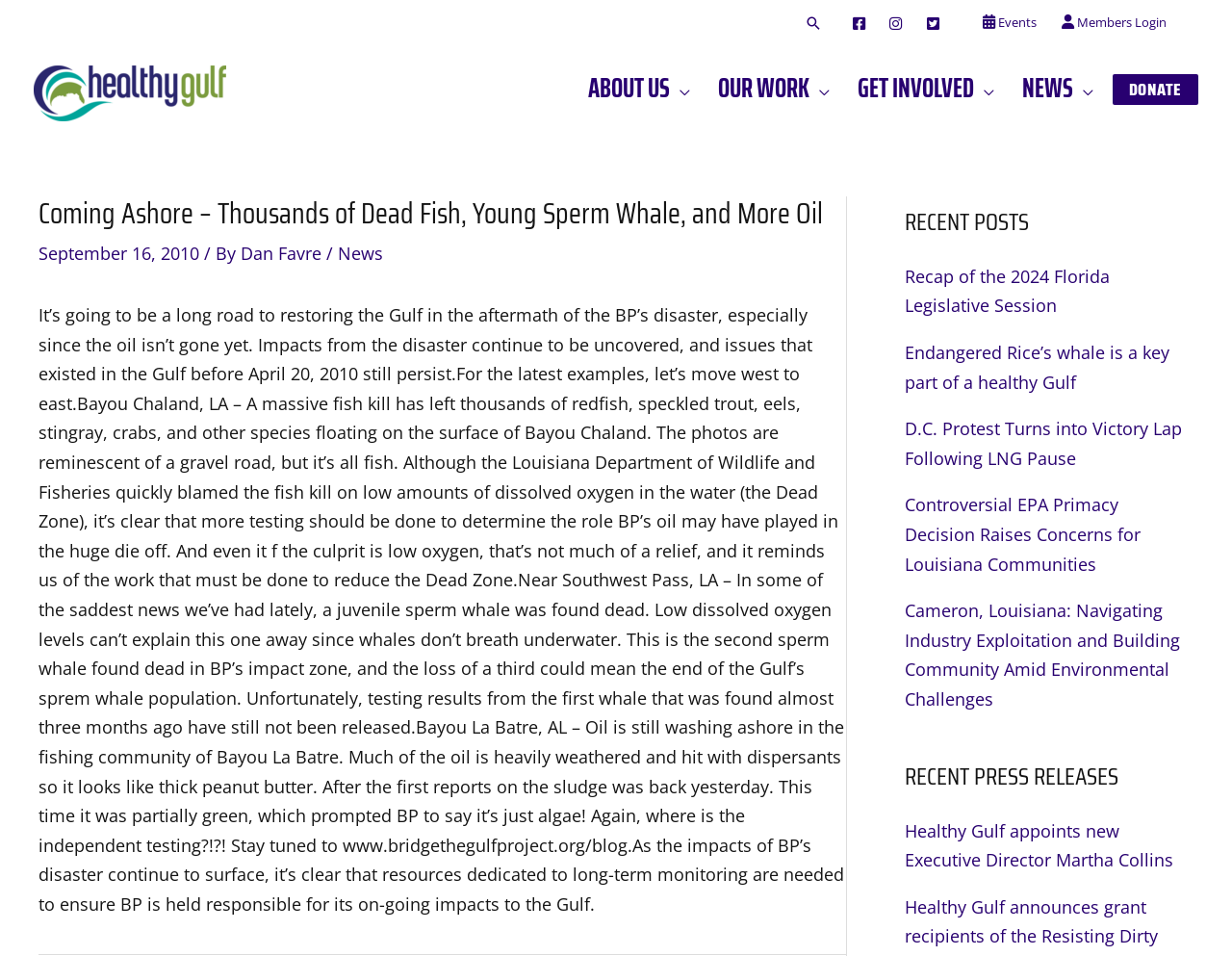Predict the bounding box coordinates of the UI element that matches this description: "Dan Favre". The coordinates should be in the format [left, top, right, bottom] with each value between 0 and 1.

[0.195, 0.253, 0.265, 0.277]